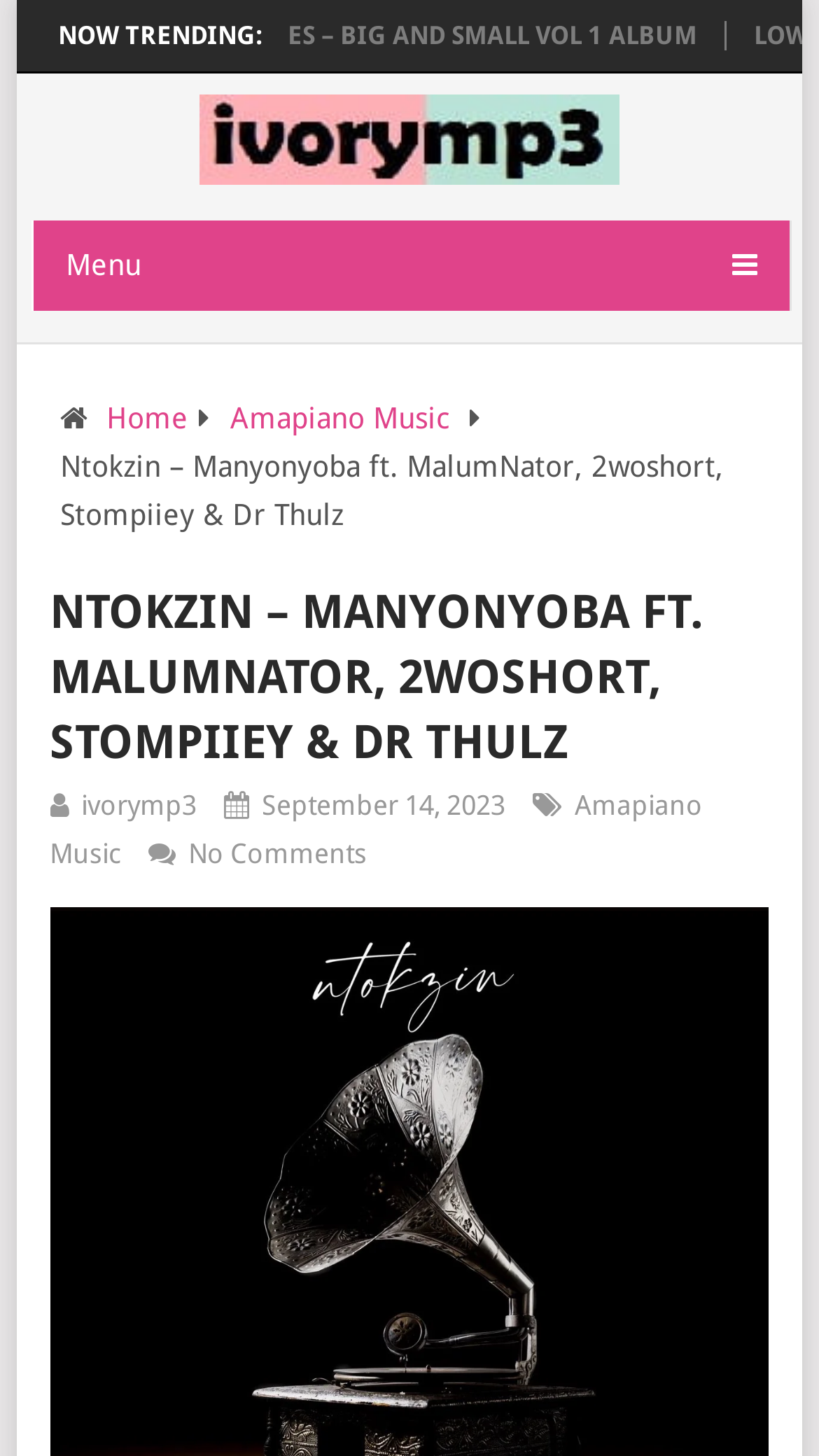What is the name of the song?
Please provide a comprehensive and detailed answer to the question.

The name of the song can be found in the static text element 'Ntokzin – Manyonyoba ft. MalumNator, 2woshort, Stompiiey & Dr Thulz' which is located in the middle of the webpage.